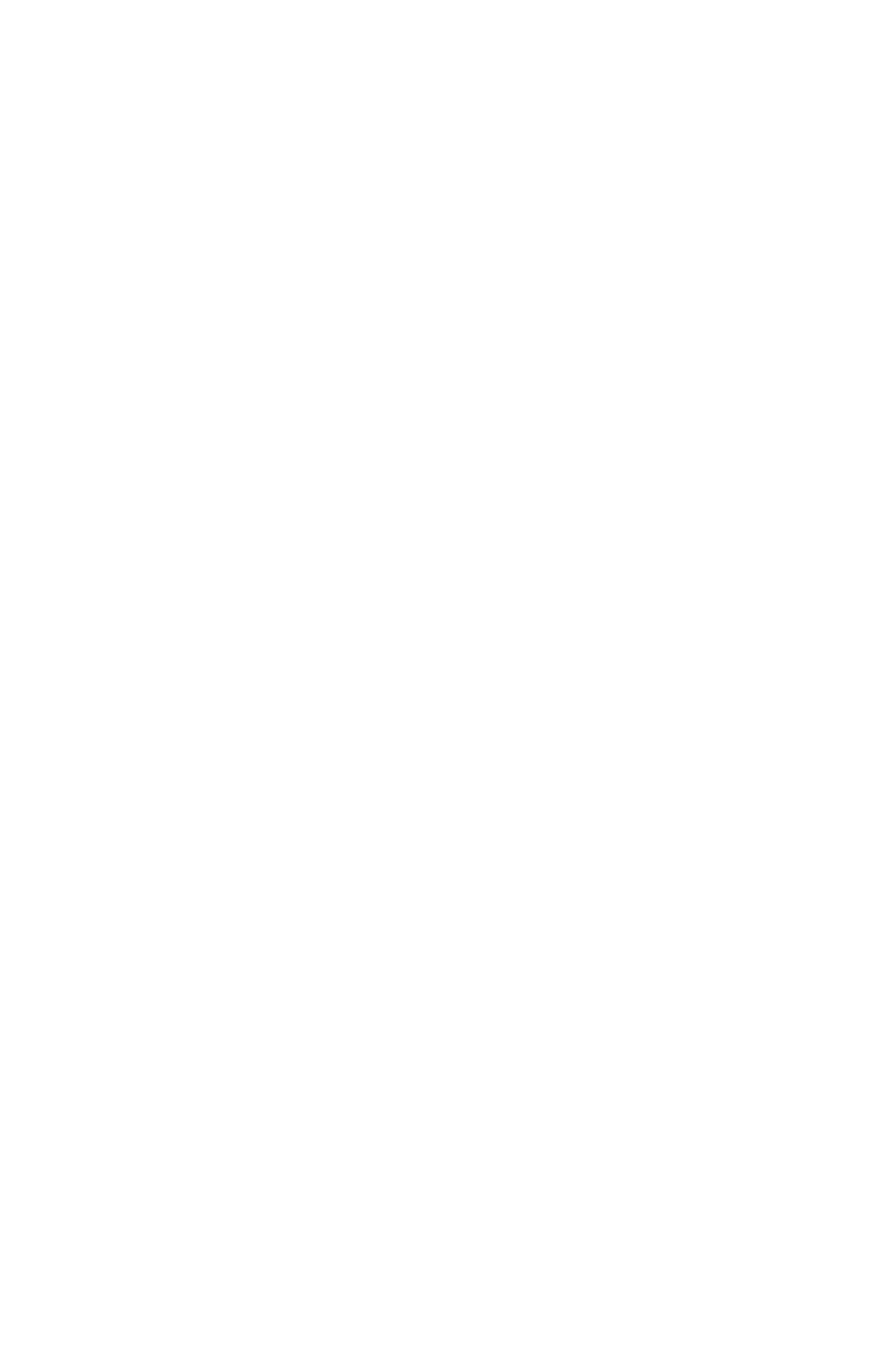Could you provide the bounding box coordinates for the portion of the screen to click to complete this instruction: "Click on How To Successfully Create A Travel App?"?

[0.038, 0.853, 0.906, 0.881]